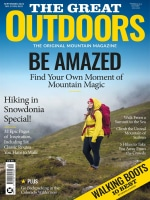Based on the image, please elaborate on the answer to the following question:
What is the special offer mentioned on the cover?

The cover mentions a special offer, which includes walking boots available for purchase, making it an attractive choice for outdoor enthusiasts seeking both inspiration and practical gear.